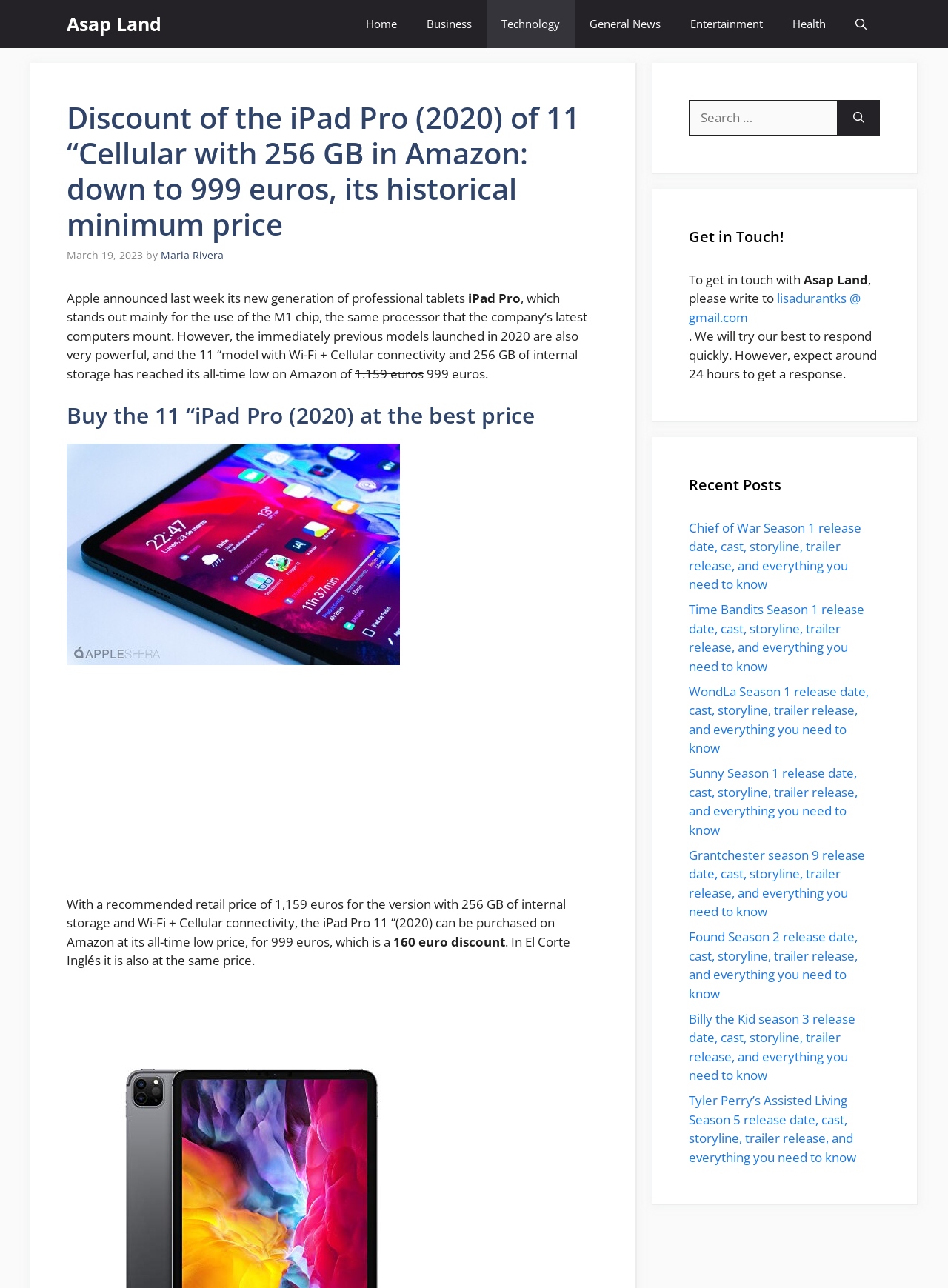Using the element description provided, determine the bounding box coordinates in the format (top-left x, top-left y, bottom-right x, bottom-right y). Ensure that all values are floating point numbers between 0 and 1. Element description: Maria Rivera

[0.17, 0.193, 0.236, 0.204]